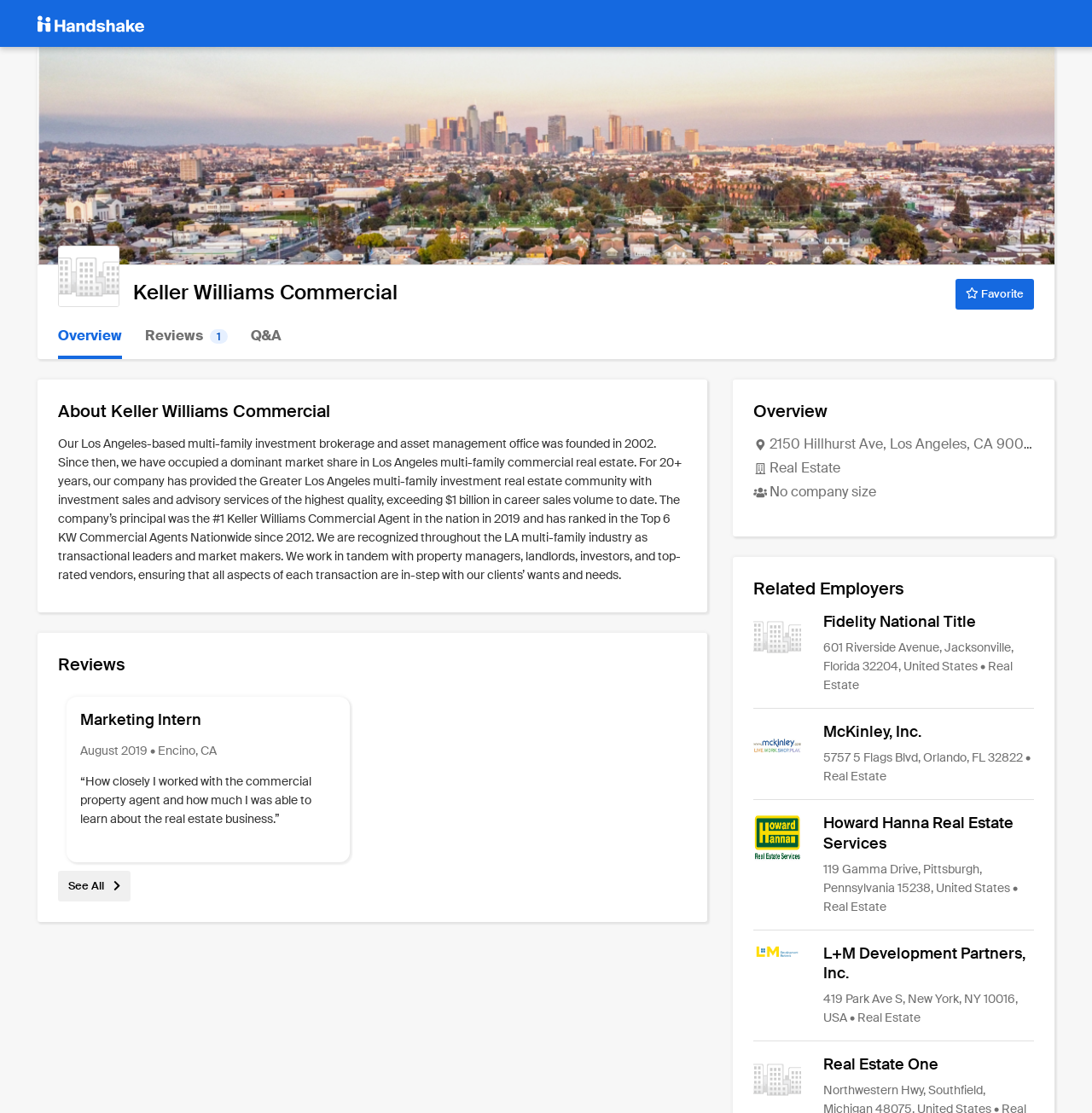Please provide a comprehensive response to the question below by analyzing the image: 
What is the title of the review?

The title of the review can be found in the heading element with the text 'Marketing Intern' in the 'Reviews' section.